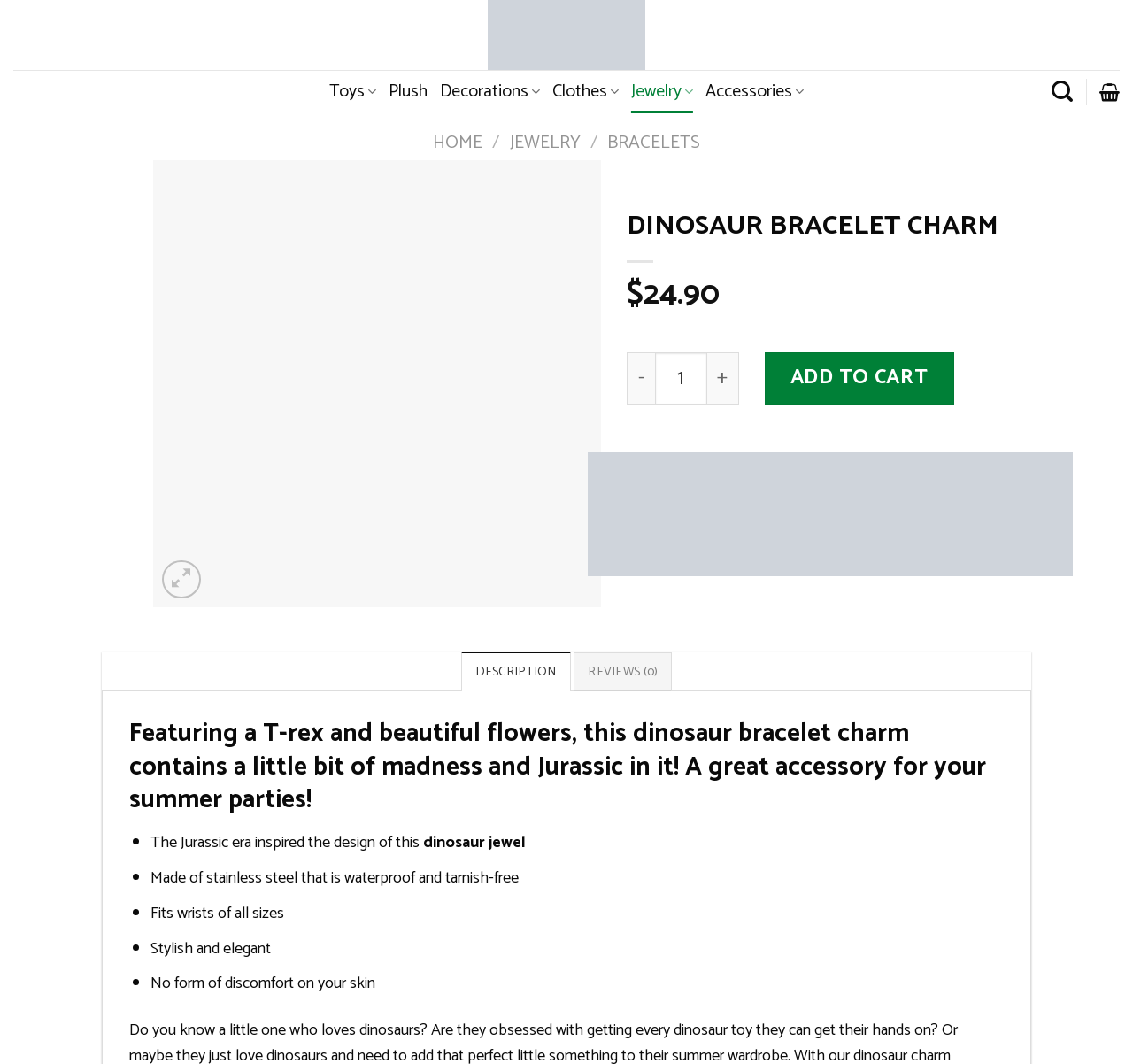Determine the bounding box coordinates for the region that must be clicked to execute the following instruction: "Click on the 'ADD TO CART' button".

[0.675, 0.331, 0.842, 0.38]